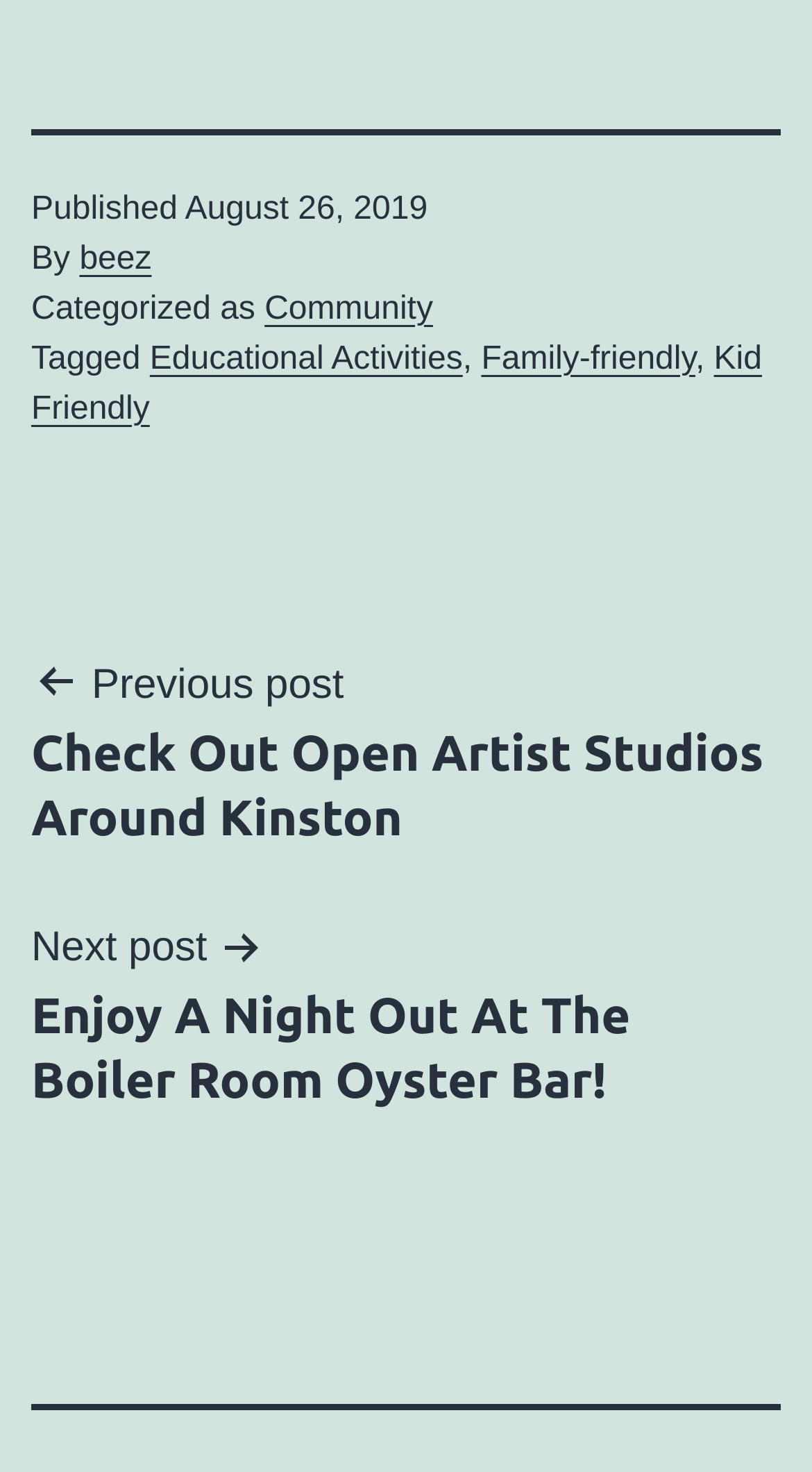What is the title of the previous post?
Based on the image, please offer an in-depth response to the question.

I found the title of the previous post by looking at the post navigation section, where it says 'Previous post' followed by a link to the previous post, which is labeled as 'Check Out Open Artist Studios Around Kinston'.